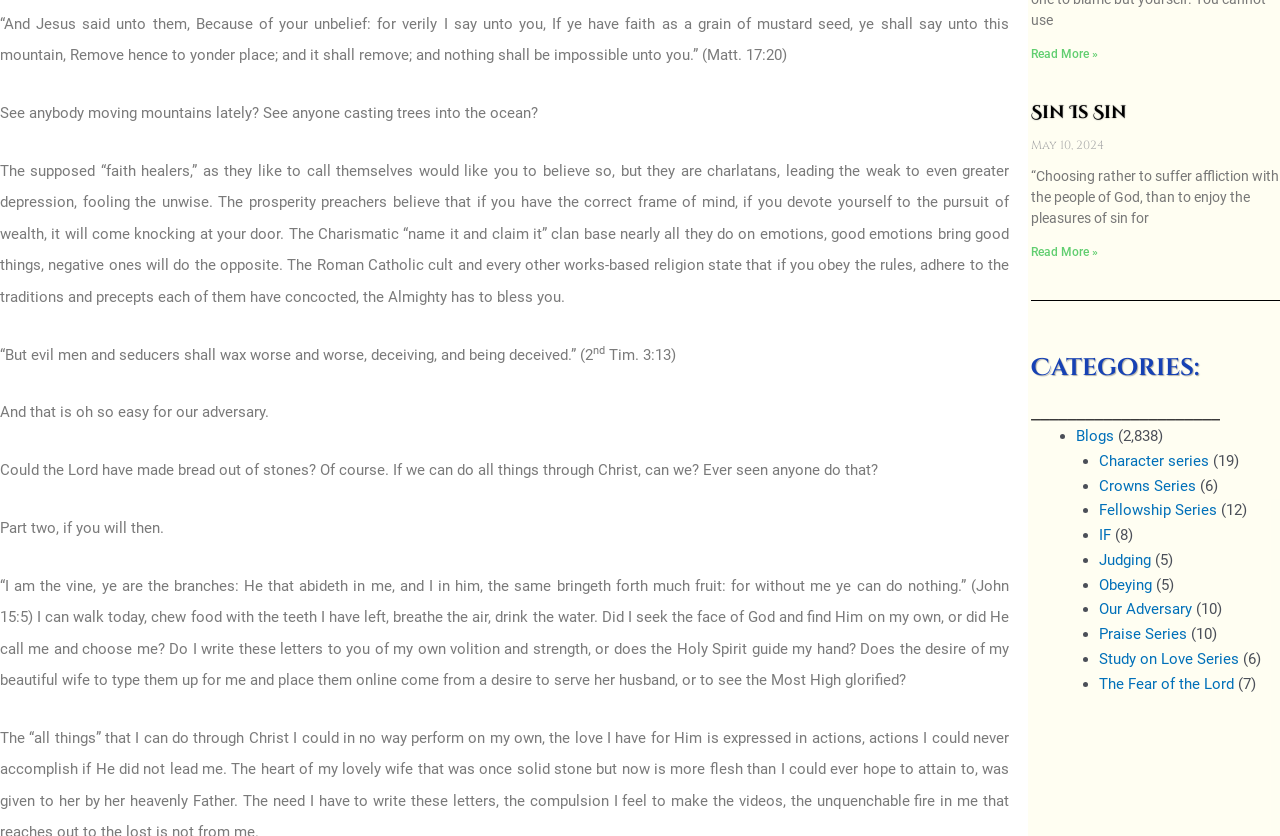Respond to the following query with just one word or a short phrase: 
What is the theme of the quote from John 15:5?

Faith and dependence on God